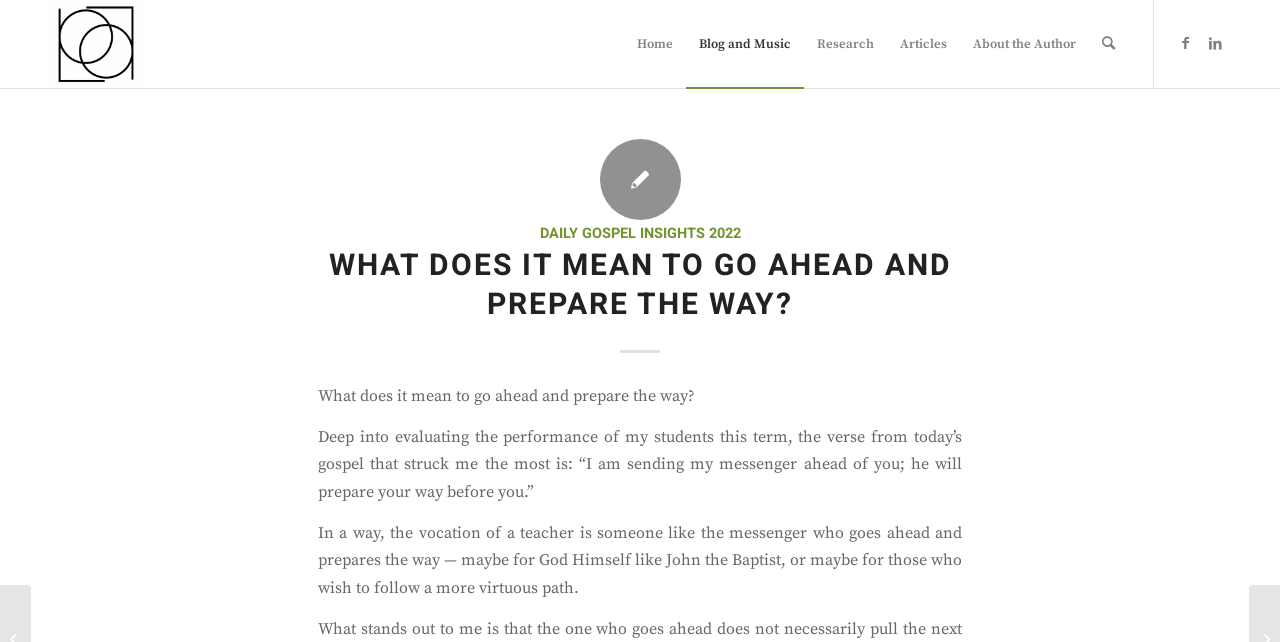Describe the entire webpage, focusing on both content and design.

The webpage is about an article titled "What does it mean to go ahead and prepare the way?" on PatchAure.com. At the top left corner, there is a link to the website's homepage, accompanied by a small image of the website's logo. 

To the right of the logo, there is a menu bar with six menu items: Home, Blog and Music, Research, Articles, About the Author, and Search. Each menu item has a corresponding link.

Below the menu bar, there are two social media links, one to Facebook and one to LinkedIn, with the LinkedIn link featuring an image of Patch Aure.

The main content of the webpage is an article, which starts with a heading that matches the title of the webpage. The article is divided into three paragraphs, which discuss the author's reflection on a gospel verse and its relation to the vocation of a teacher. 

Above the article, there is a link to "DAILY GOSPEL INSIGHTS 2022", which may be a related article or a category.